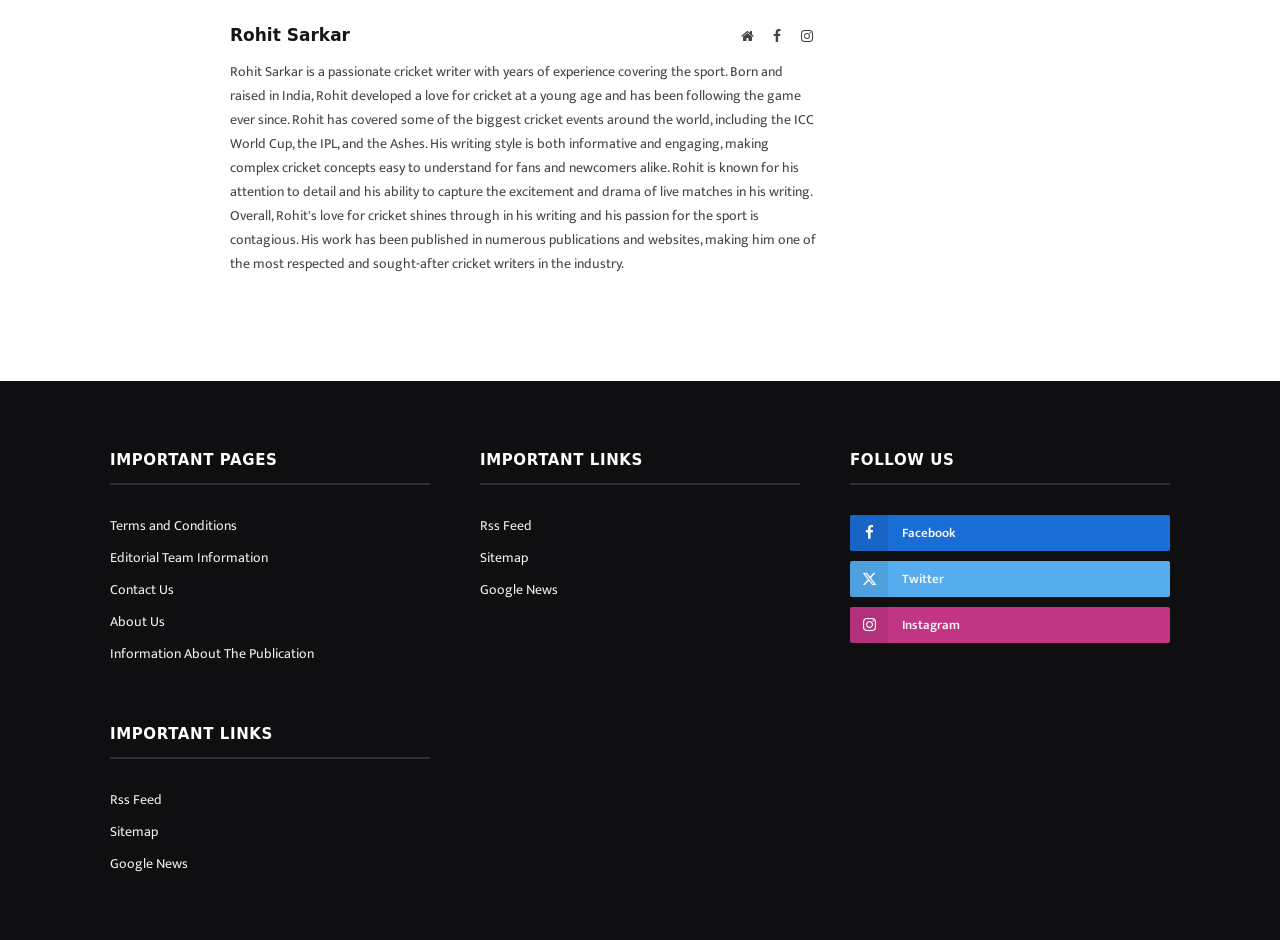Locate the bounding box coordinates of the element that needs to be clicked to carry out the instruction: "Follow on Facebook". The coordinates should be given as four float numbers ranging from 0 to 1, i.e., [left, top, right, bottom].

[0.664, 0.547, 0.914, 0.586]